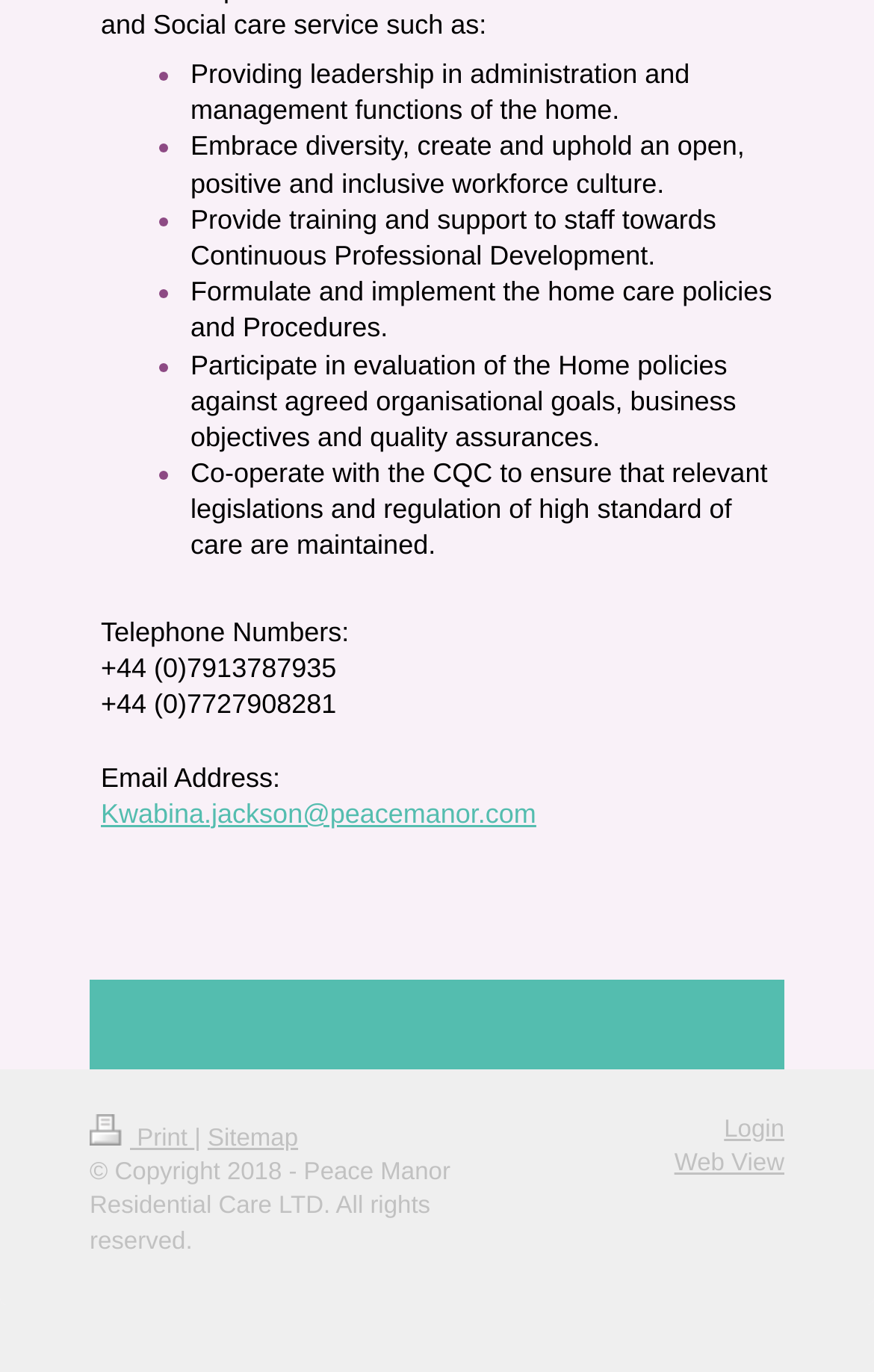Identify the bounding box for the UI element specified in this description: "Sitemap". The coordinates must be four float numbers between 0 and 1, formatted as [left, top, right, bottom].

[0.238, 0.819, 0.341, 0.839]